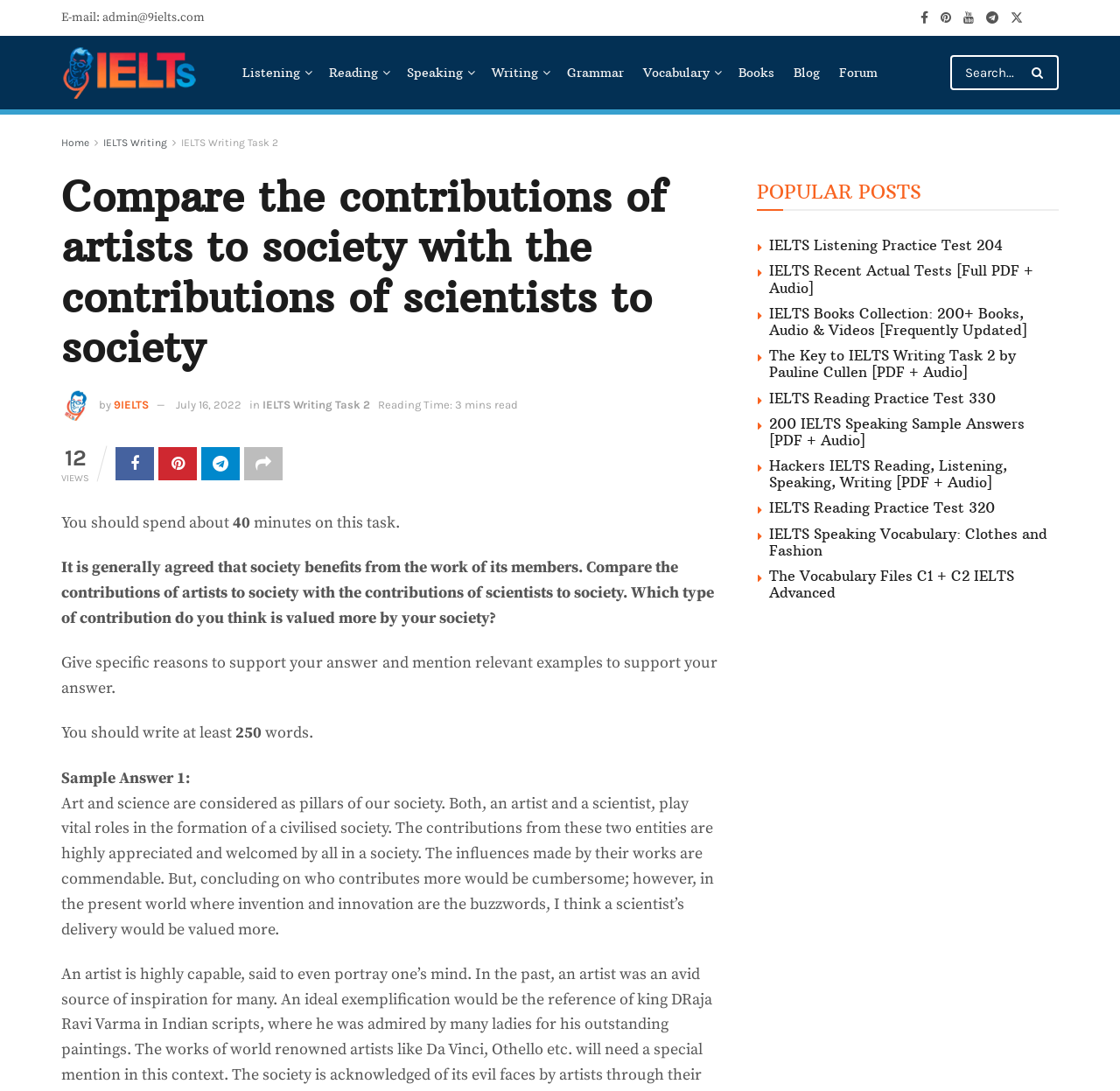Please identify the webpage's heading and generate its text content.

Compare the contributions of artists to society with the contributions of scientists to society